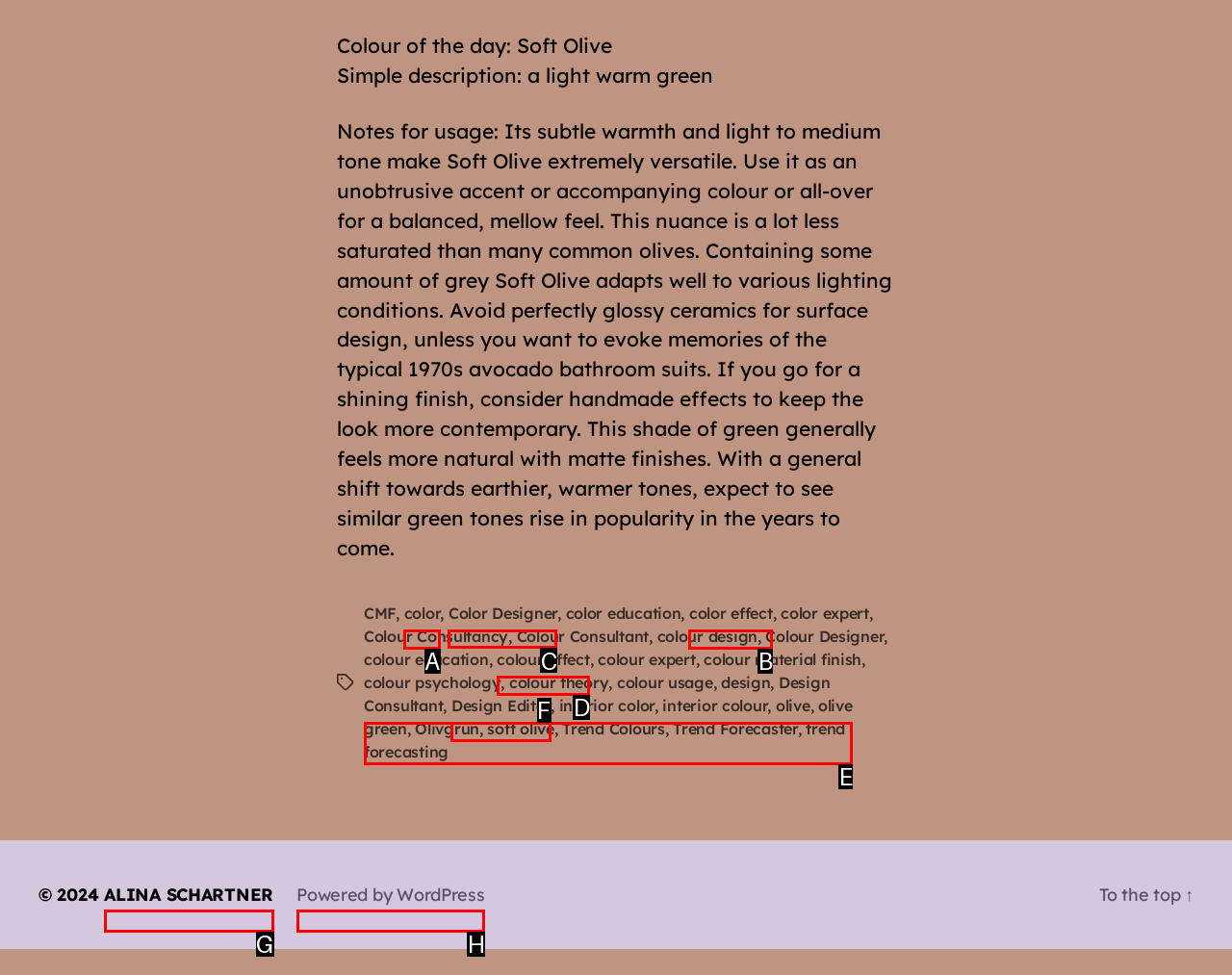Among the marked elements in the screenshot, which letter corresponds to the UI element needed for the task: Read the article 'The Key Elements of Great Providers'?

None